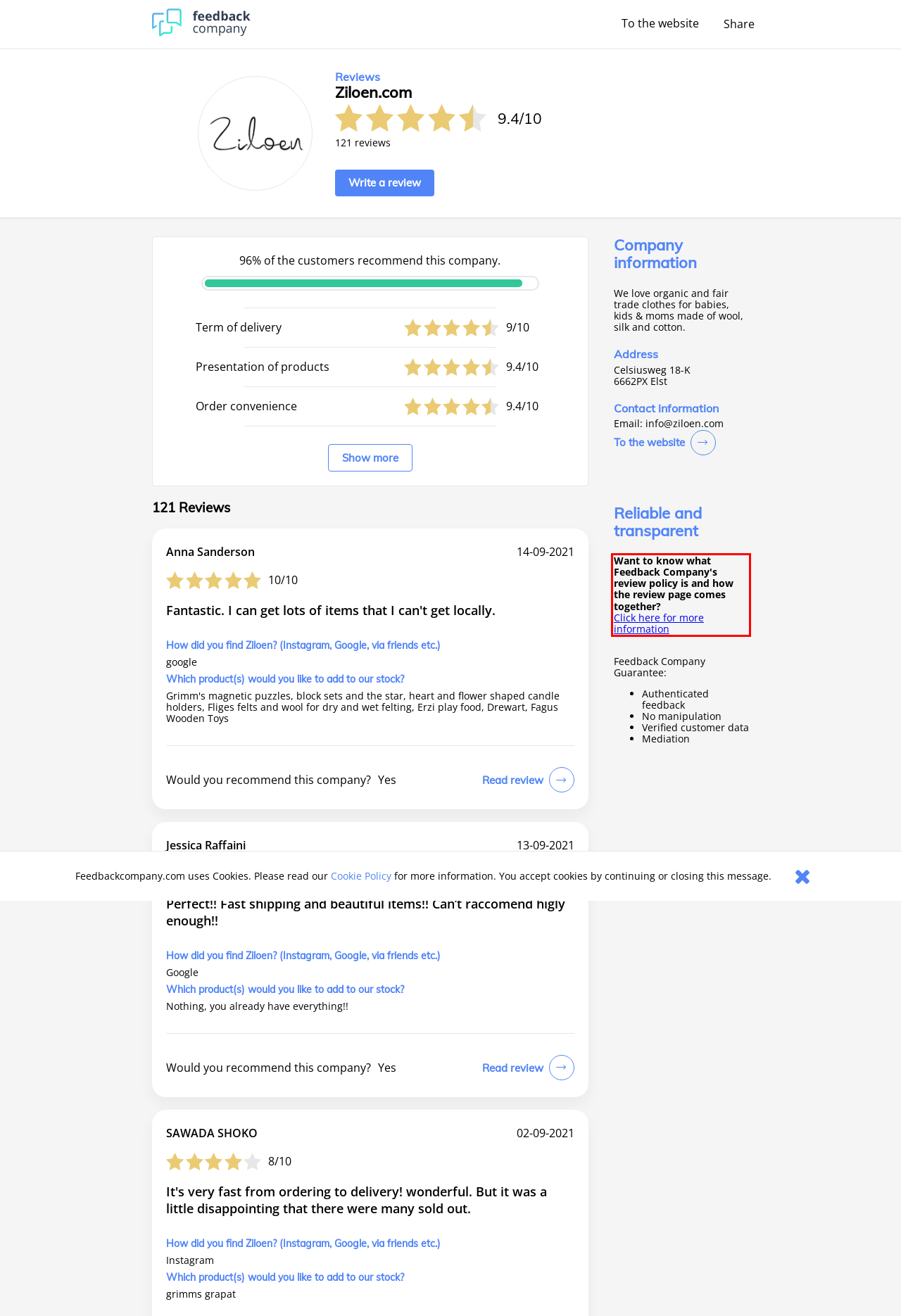Locate the red bounding box in the provided webpage screenshot and use OCR to determine the text content inside it.

Want to know what Feedback Company's review policy is and how the review page comes together? Click here for more information